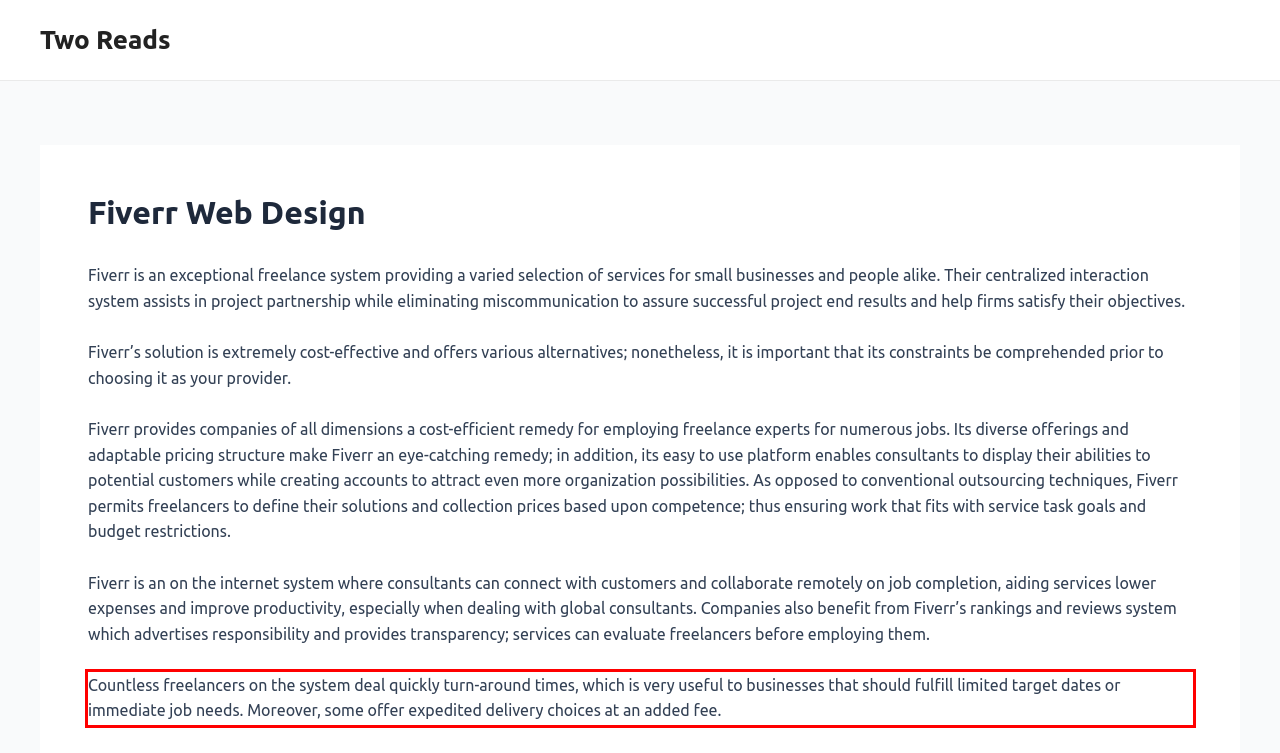You are looking at a screenshot of a webpage with a red rectangle bounding box. Use OCR to identify and extract the text content found inside this red bounding box.

Countless freelancers on the system deal quickly turn-around times, which is very useful to businesses that should fulfill limited target dates or immediate job needs. Moreover, some offer expedited delivery choices at an added fee.